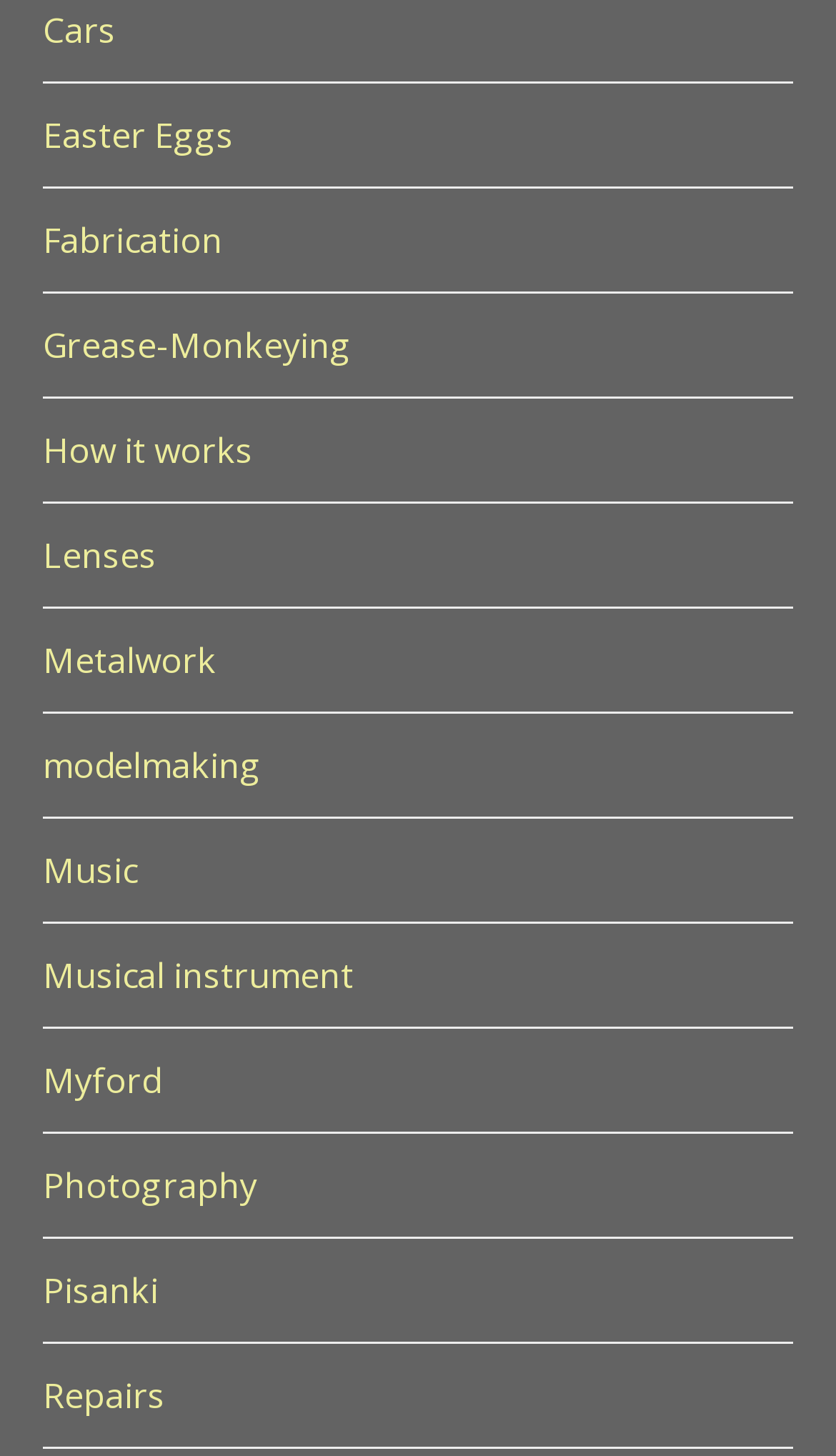Select the bounding box coordinates of the element I need to click to carry out the following instruction: "view recent posts".

None